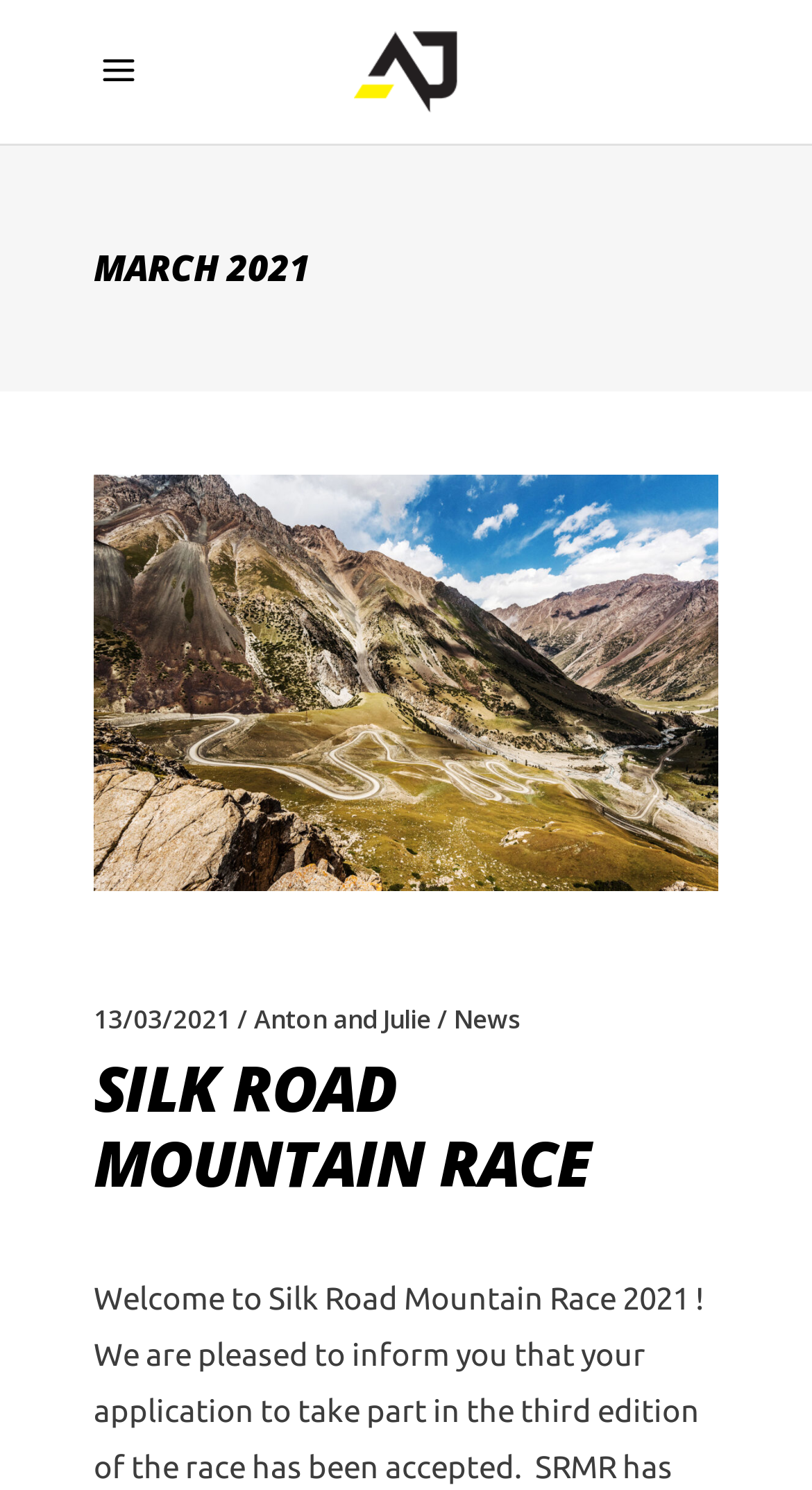Please provide the bounding box coordinates for the UI element as described: "13/03/2021". The coordinates must be four floats between 0 and 1, represented as [left, top, right, bottom].

[0.115, 0.672, 0.285, 0.696]